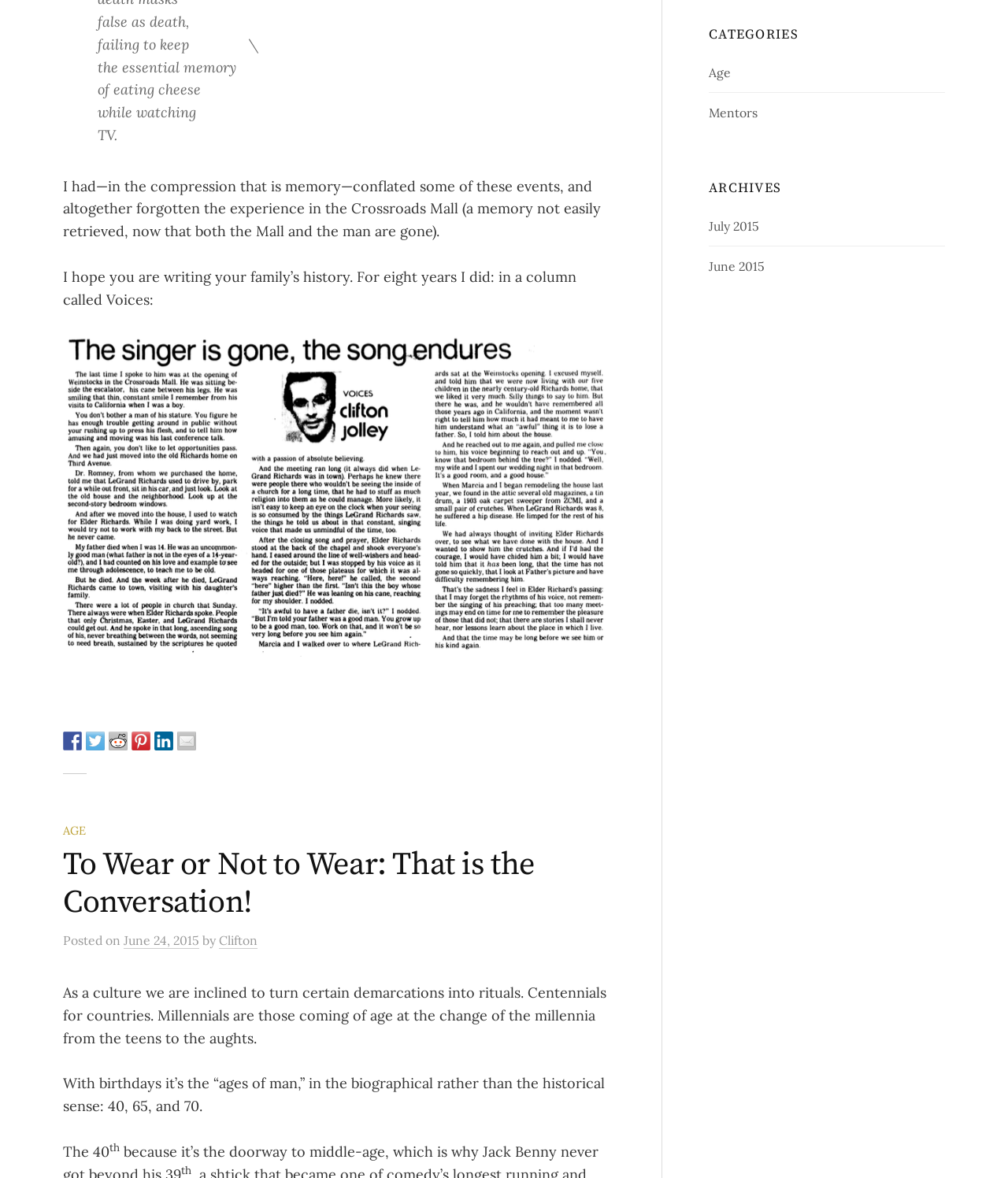Please determine the bounding box coordinates of the element to click in order to execute the following instruction: "Check the category Age". The coordinates should be four float numbers between 0 and 1, specified as [left, top, right, bottom].

[0.703, 0.055, 0.725, 0.068]